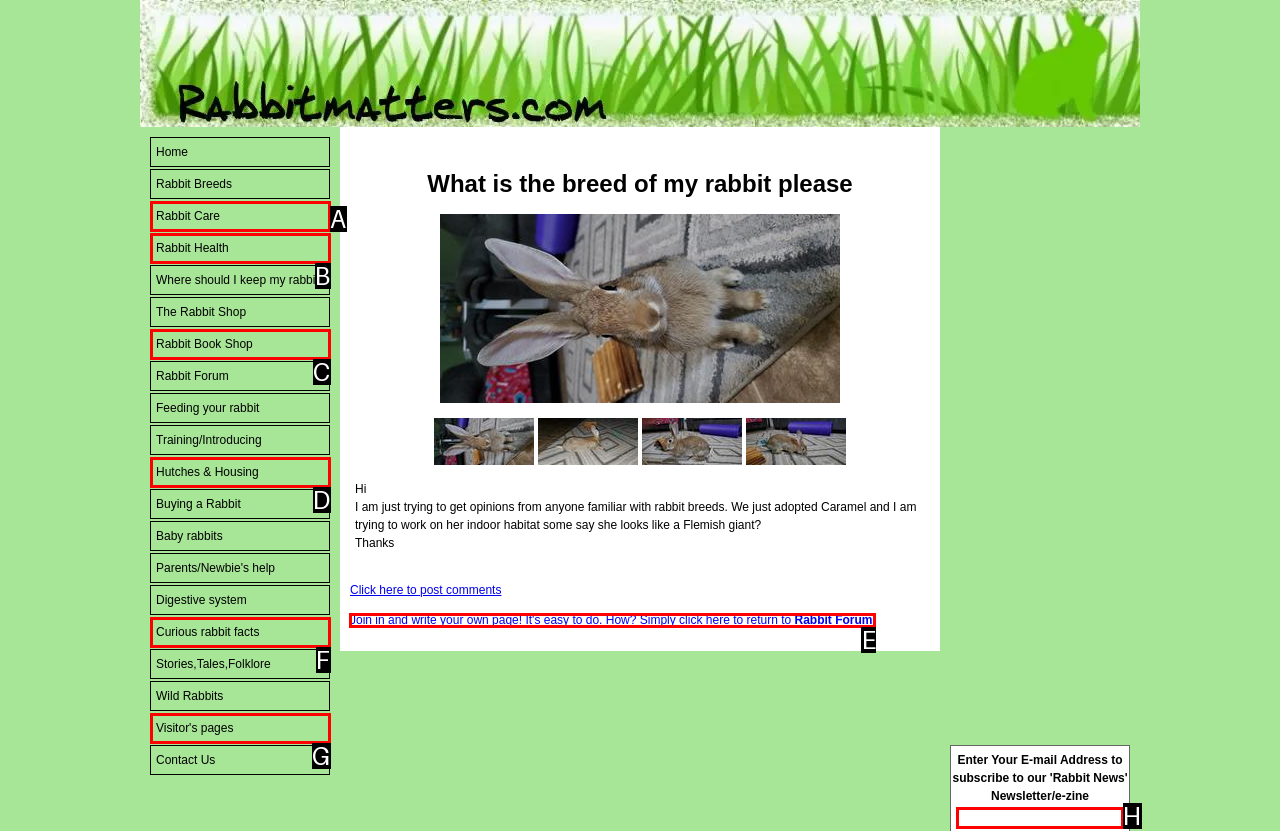Determine the HTML element to be clicked to complete the task: Click to join the rabbit forum. Answer by giving the letter of the selected option.

E